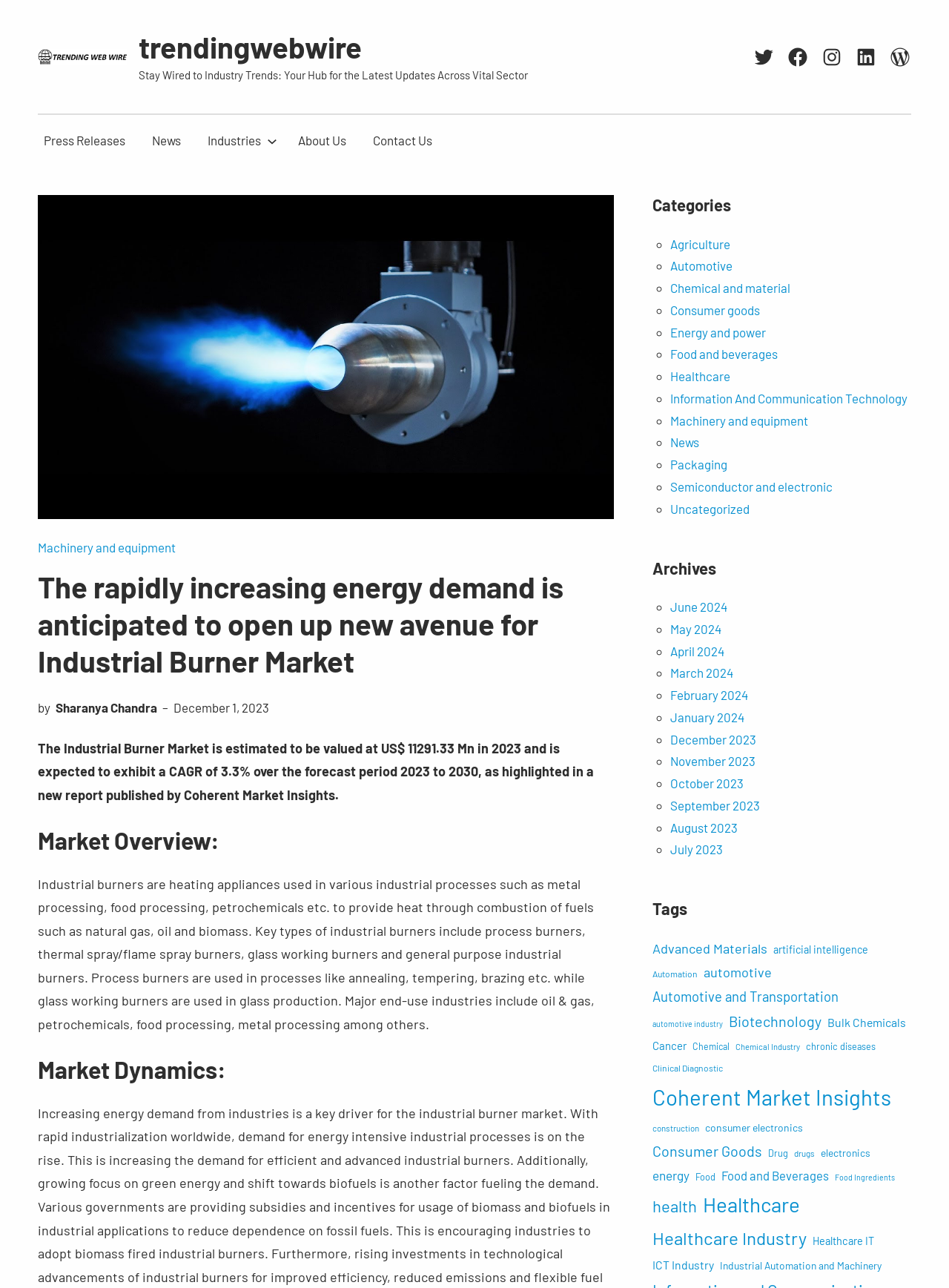What is the purpose of process burners?
Use the screenshot to answer the question with a single word or phrase.

used in processes like annealing, tempering, brazing